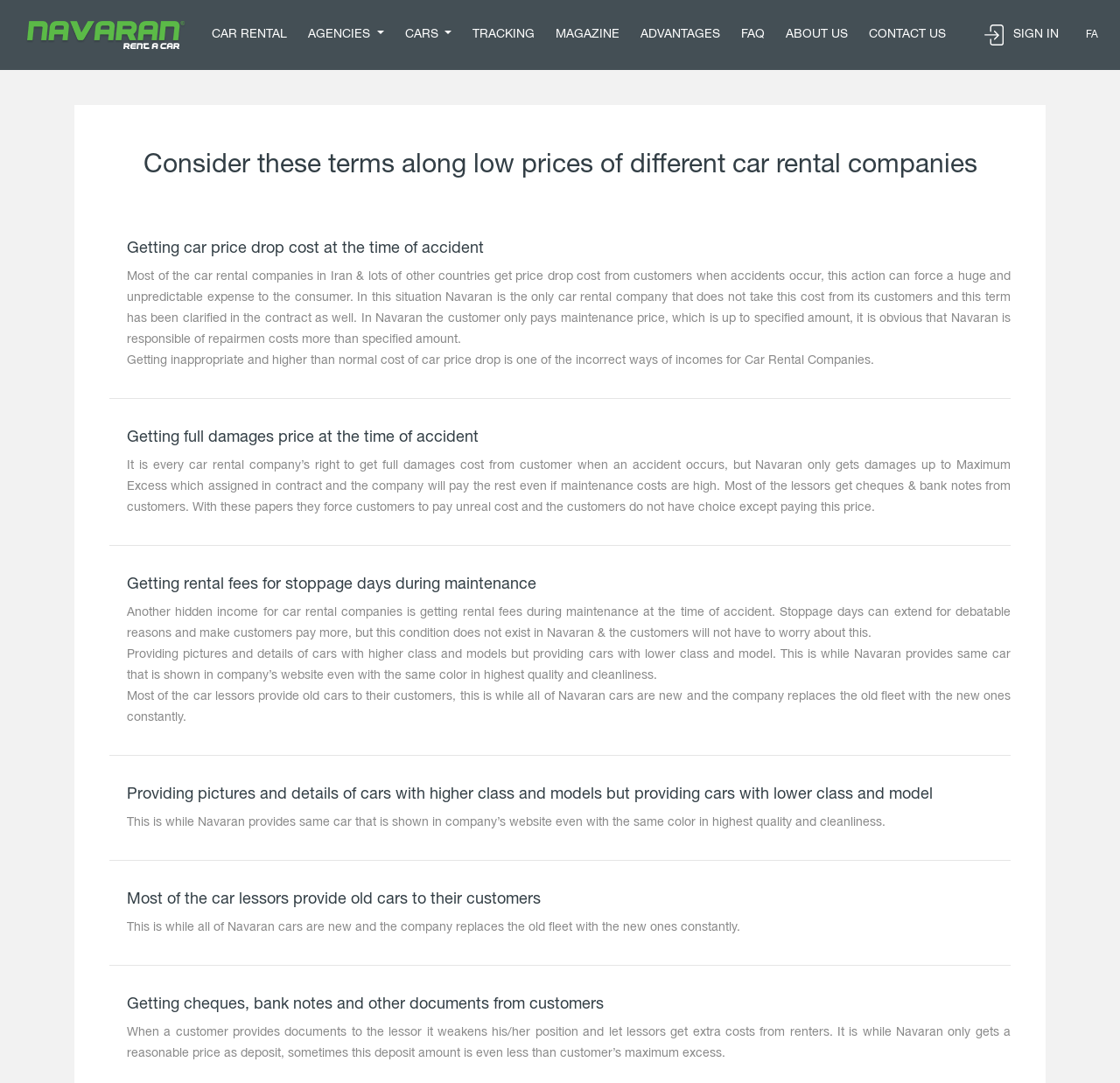What is the difference between Navaran and other car rental companies in terms of car quality?
With the help of the image, please provide a detailed response to the question.

According to the webpage, most of the car lessors provide old cars to their customers, but Navaran provides new cars and constantly replaces the old fleet with new ones.